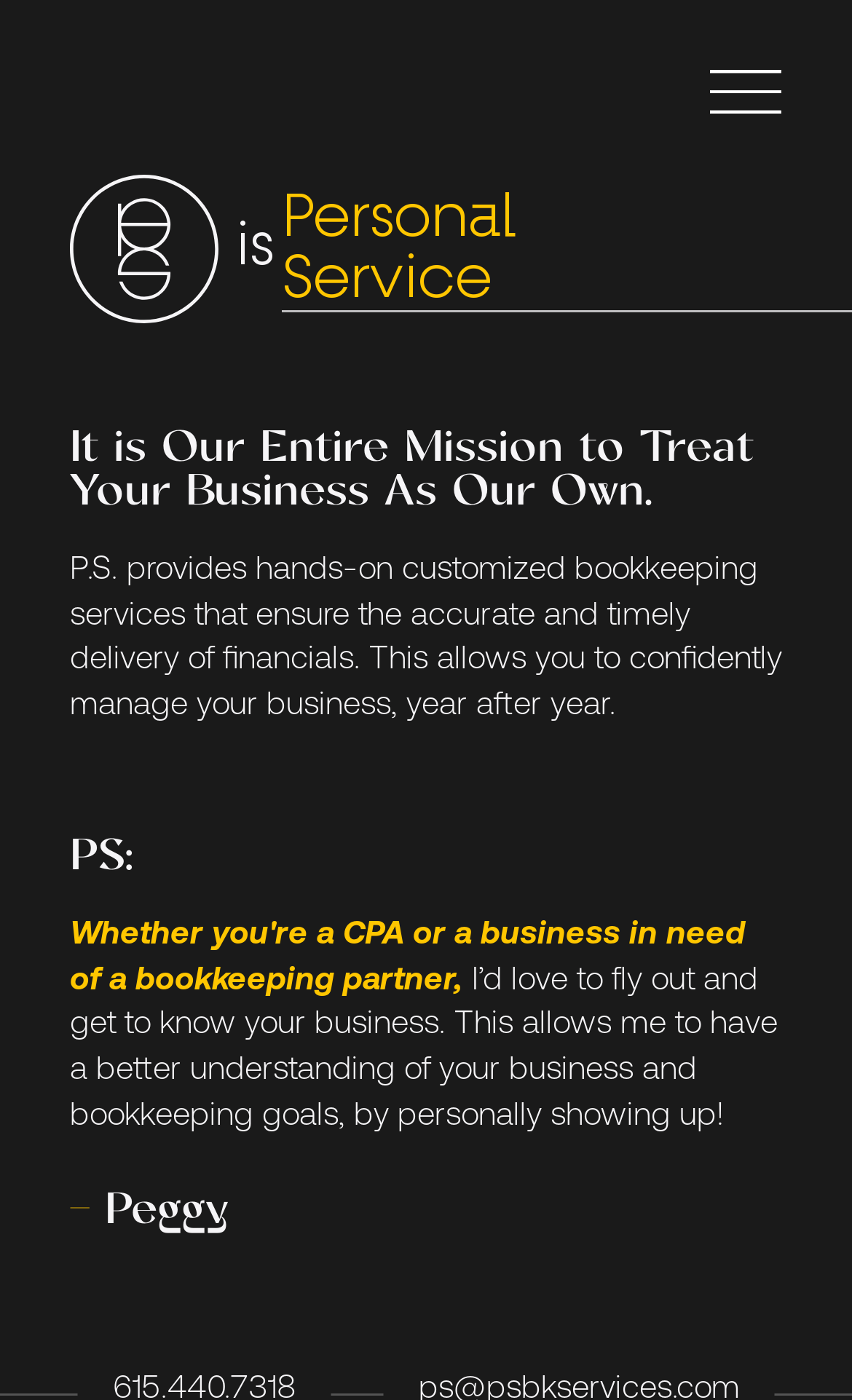What does P.S. provide?
Offer a detailed and full explanation in response to the question.

According to the StaticText 'P.S. provides hands-on customized bookkeeping services that ensure the accurate and timely delivery of financials. This allows you to confidently manage your business, year after year.' on the webpage, P.S. provides customized bookkeeping services.